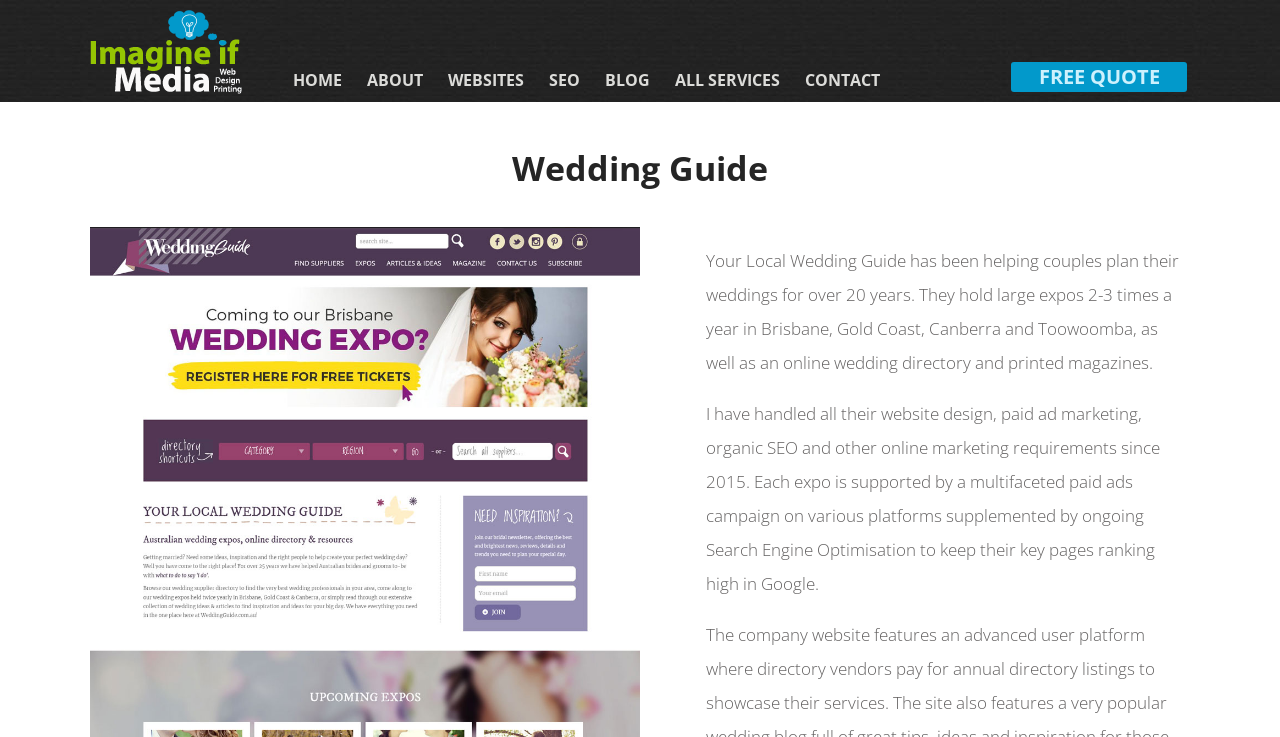What is the name of the logo on the top left?
Refer to the image and provide a one-word or short phrase answer.

Imagine If Media